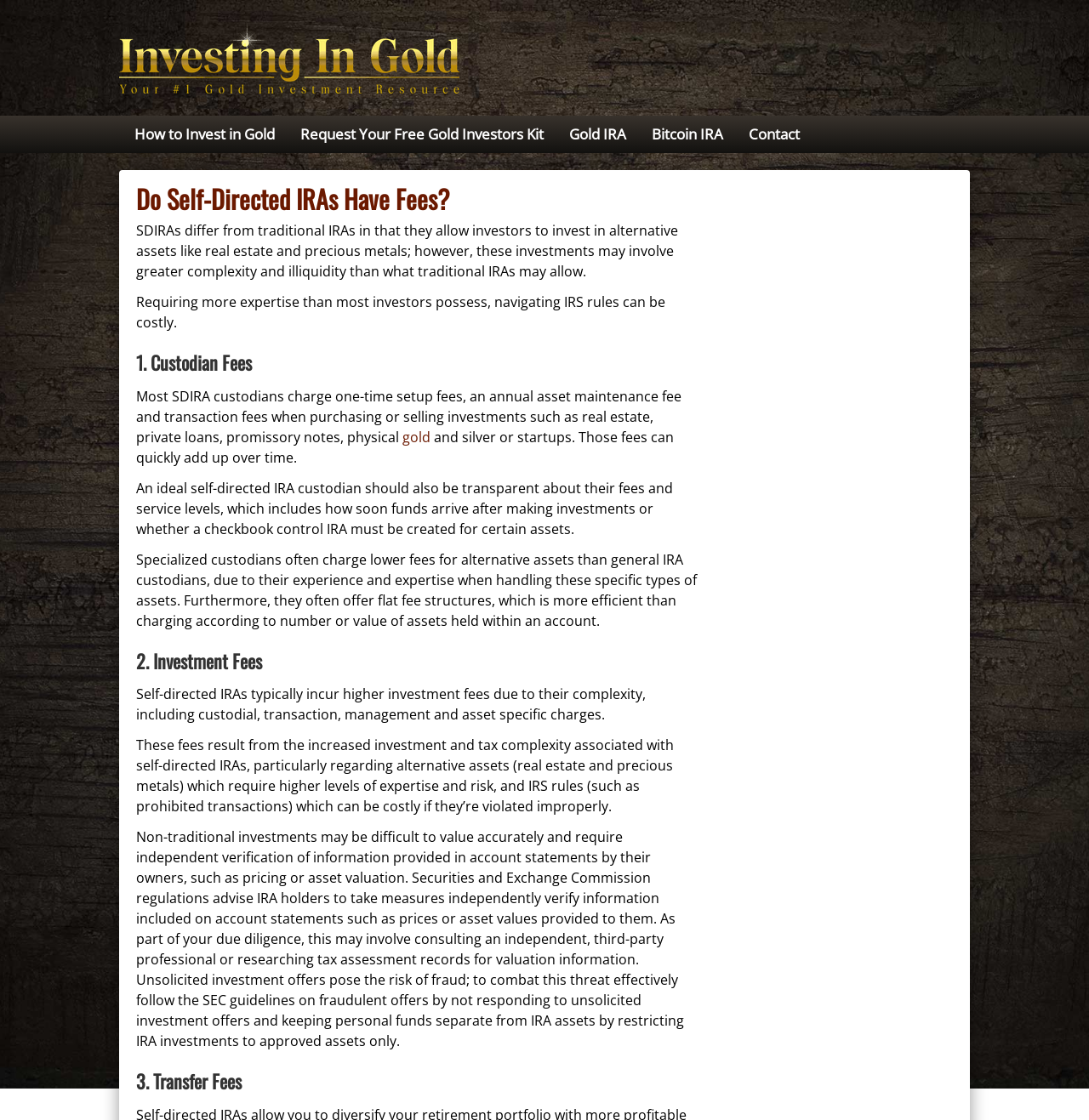What should an ideal self-directed IRA custodian be transparent about?
Look at the image and respond with a one-word or short-phrase answer.

Fees and service levels